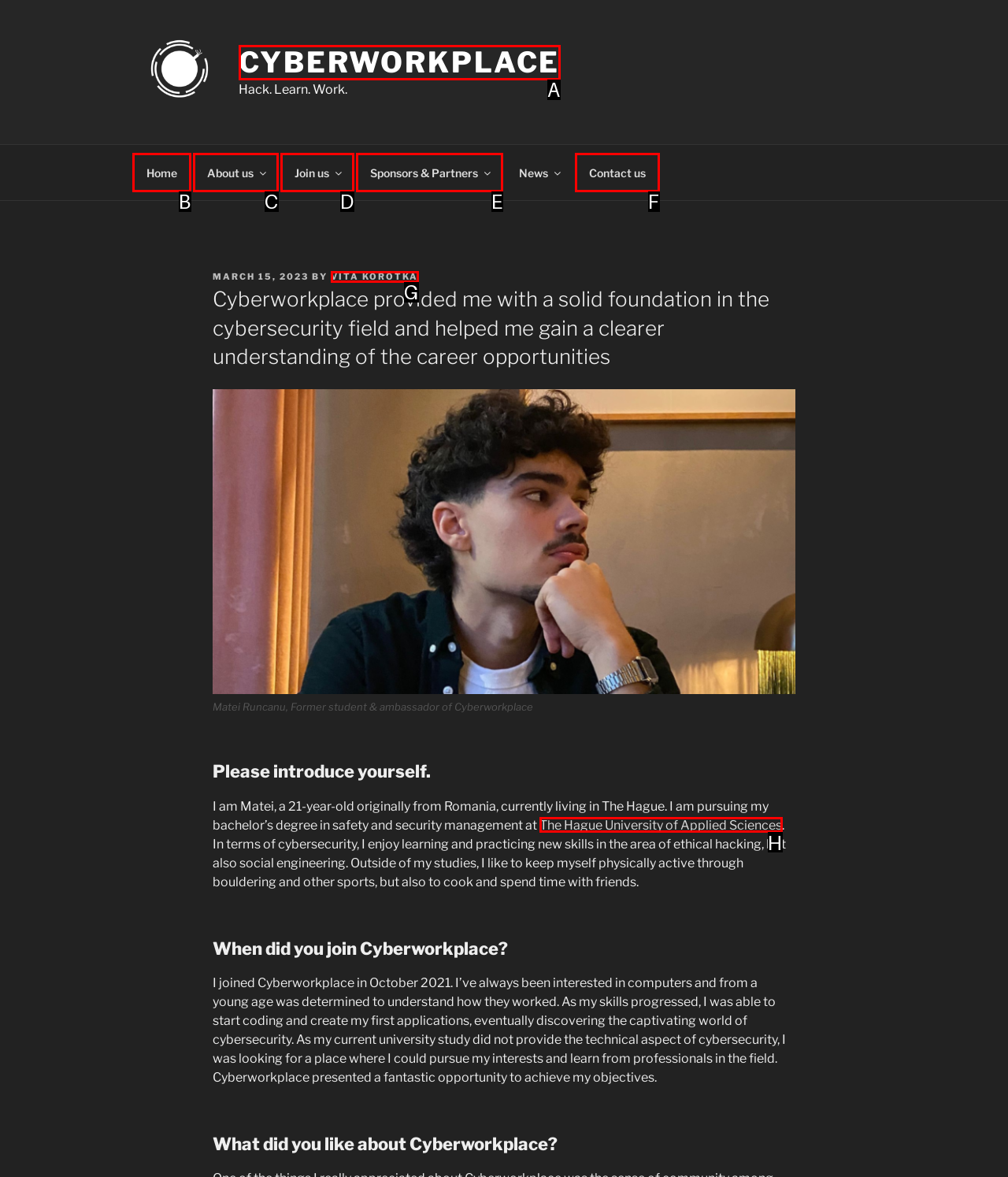Select the letter that aligns with the description: CYBERWORKPLACE. Answer with the letter of the selected option directly.

A